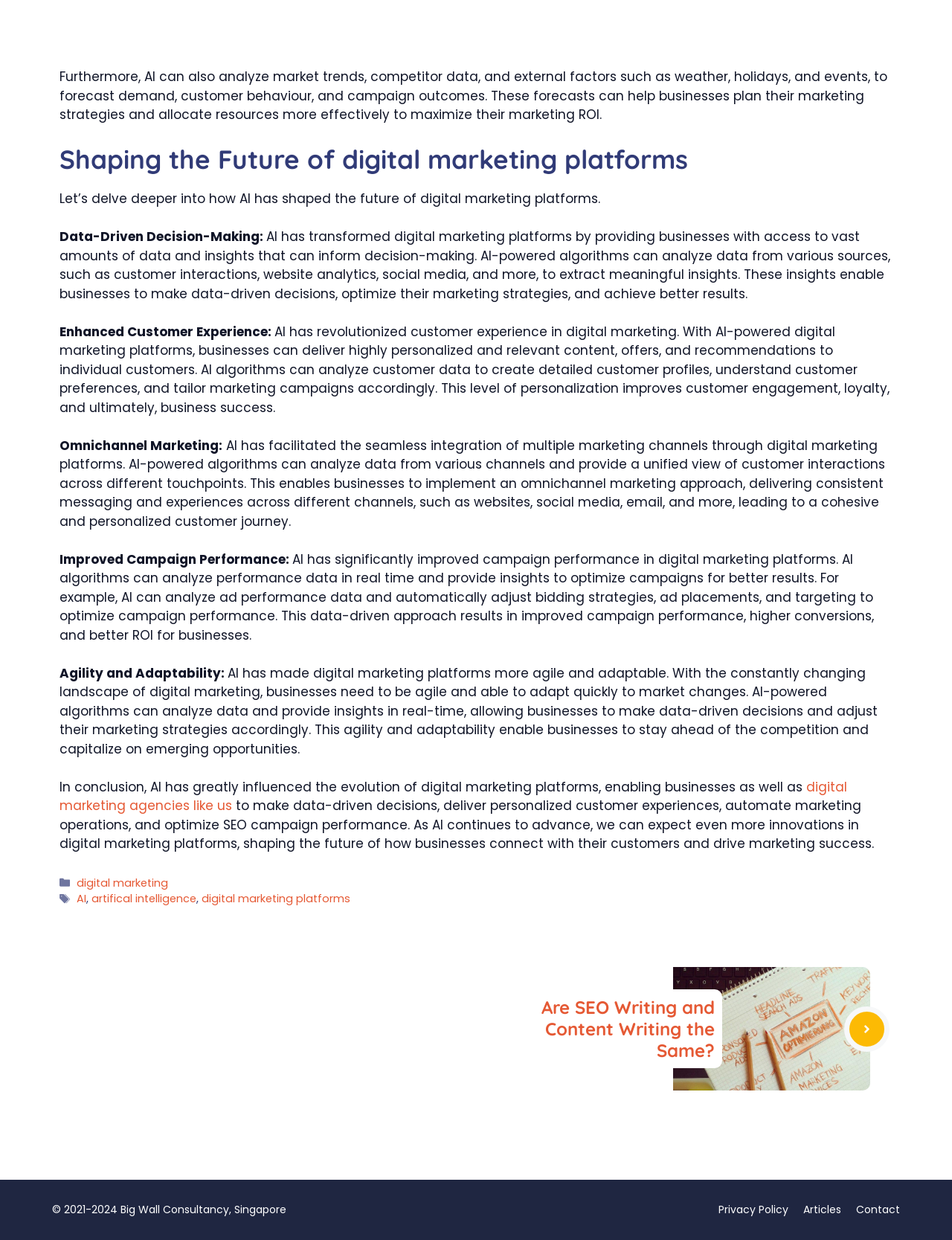Determine the bounding box coordinates for the UI element matching this description: "Articles".

[0.844, 0.97, 0.884, 0.982]